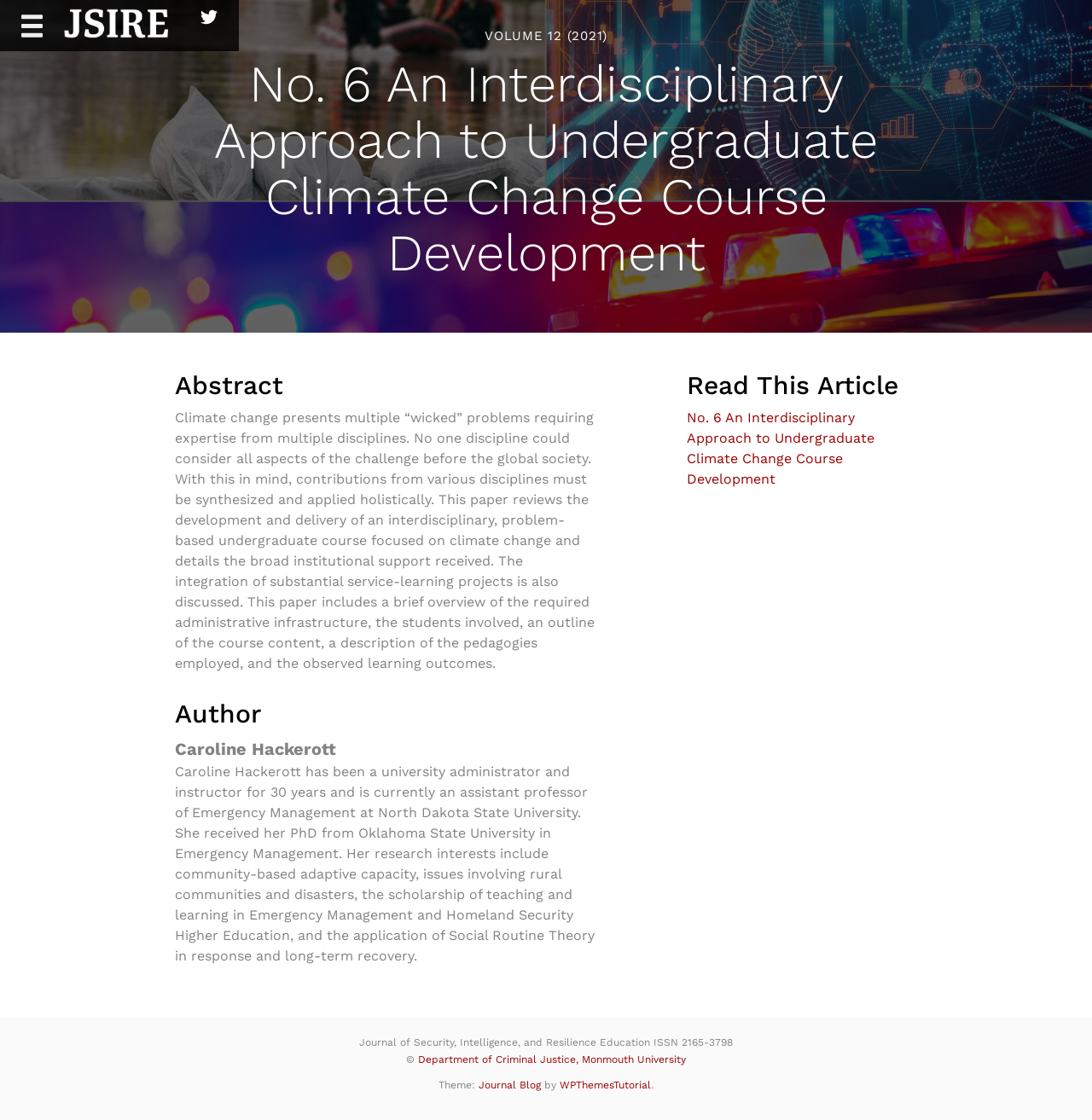What is the ISSN number of the journal?
Please elaborate on the answer to the question with detailed information.

I found the answer by looking at the bottom of the webpage, where there is a section with copyright information. The ISSN number is listed as '2165-3798'.